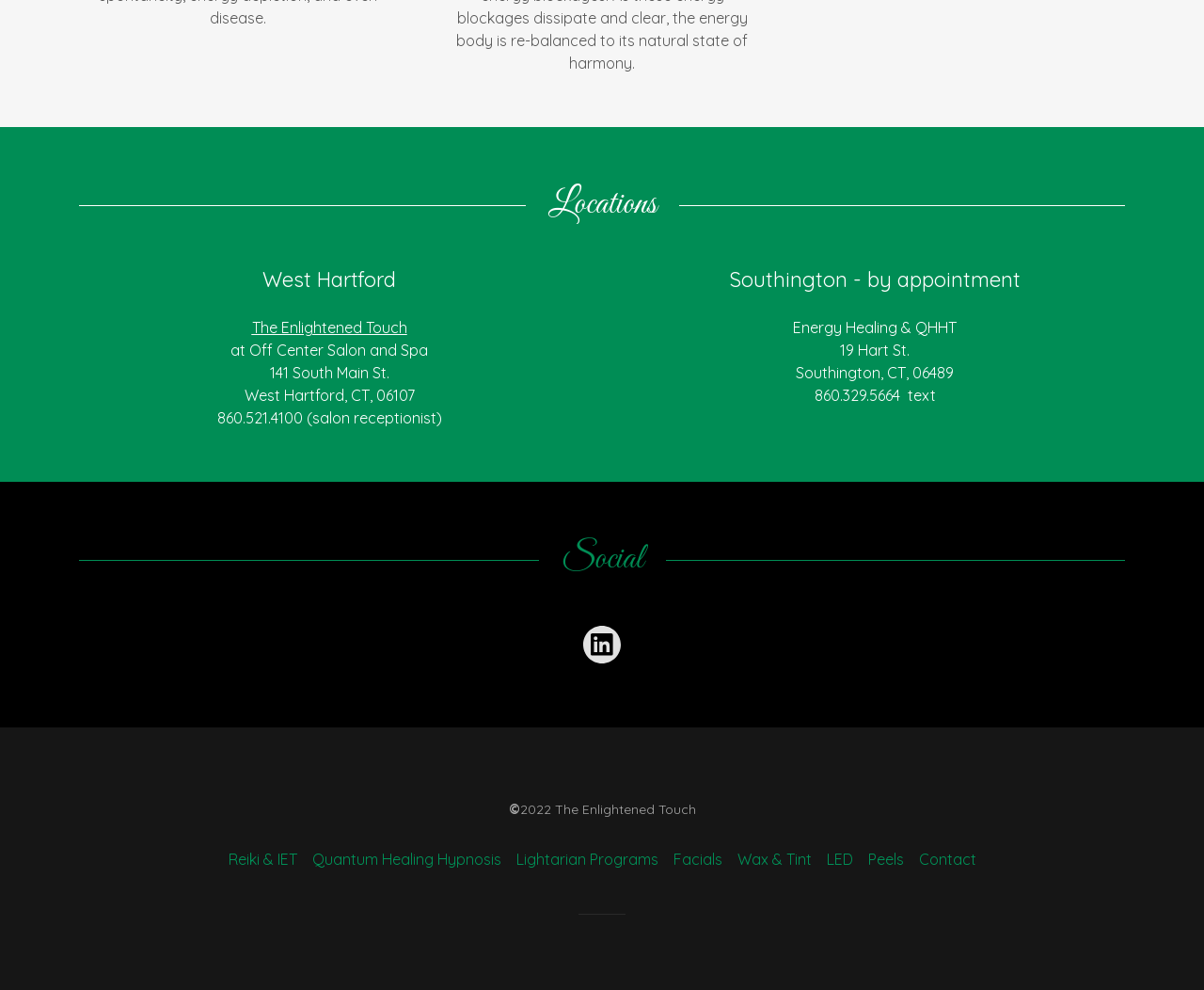Please determine the bounding box coordinates for the element that should be clicked to follow these instructions: "View LinkedIn Social Link".

[0.462, 0.628, 0.538, 0.681]